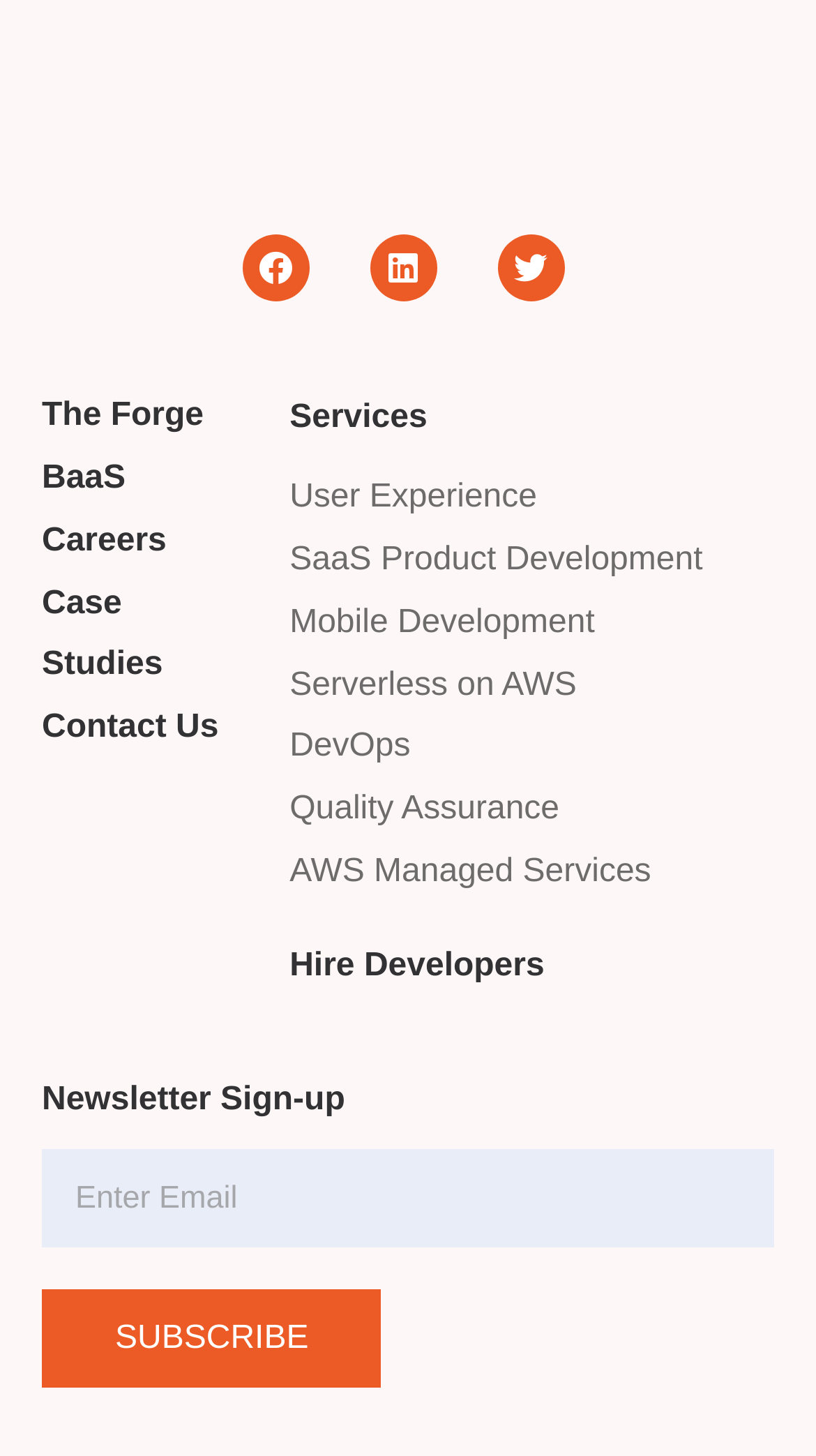Please identify the bounding box coordinates of where to click in order to follow the instruction: "Enter email address".

[0.051, 0.79, 0.949, 0.857]